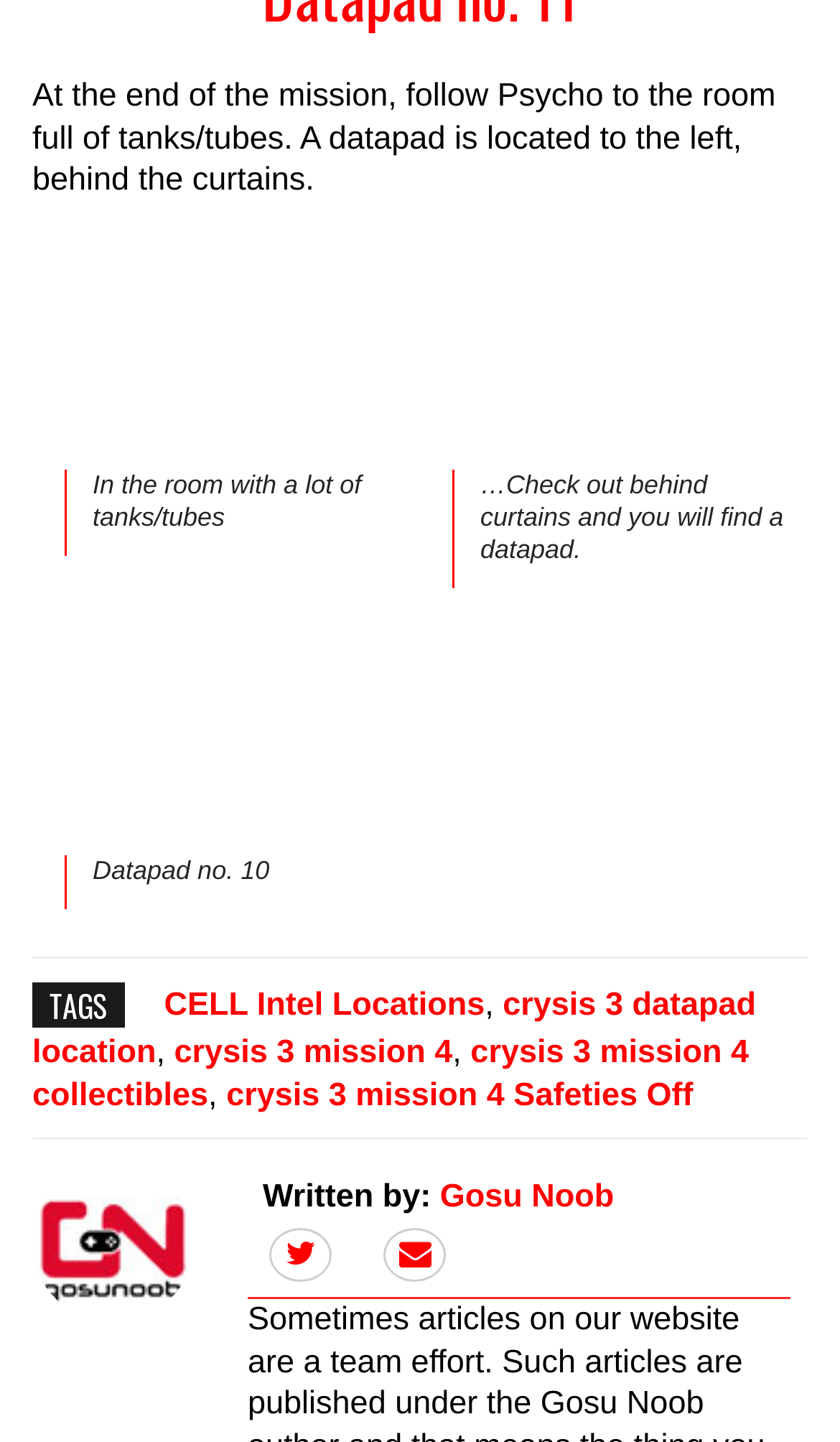Answer the following inquiry with a single word or phrase:
What is the author's name of the article?

Gosu Noob